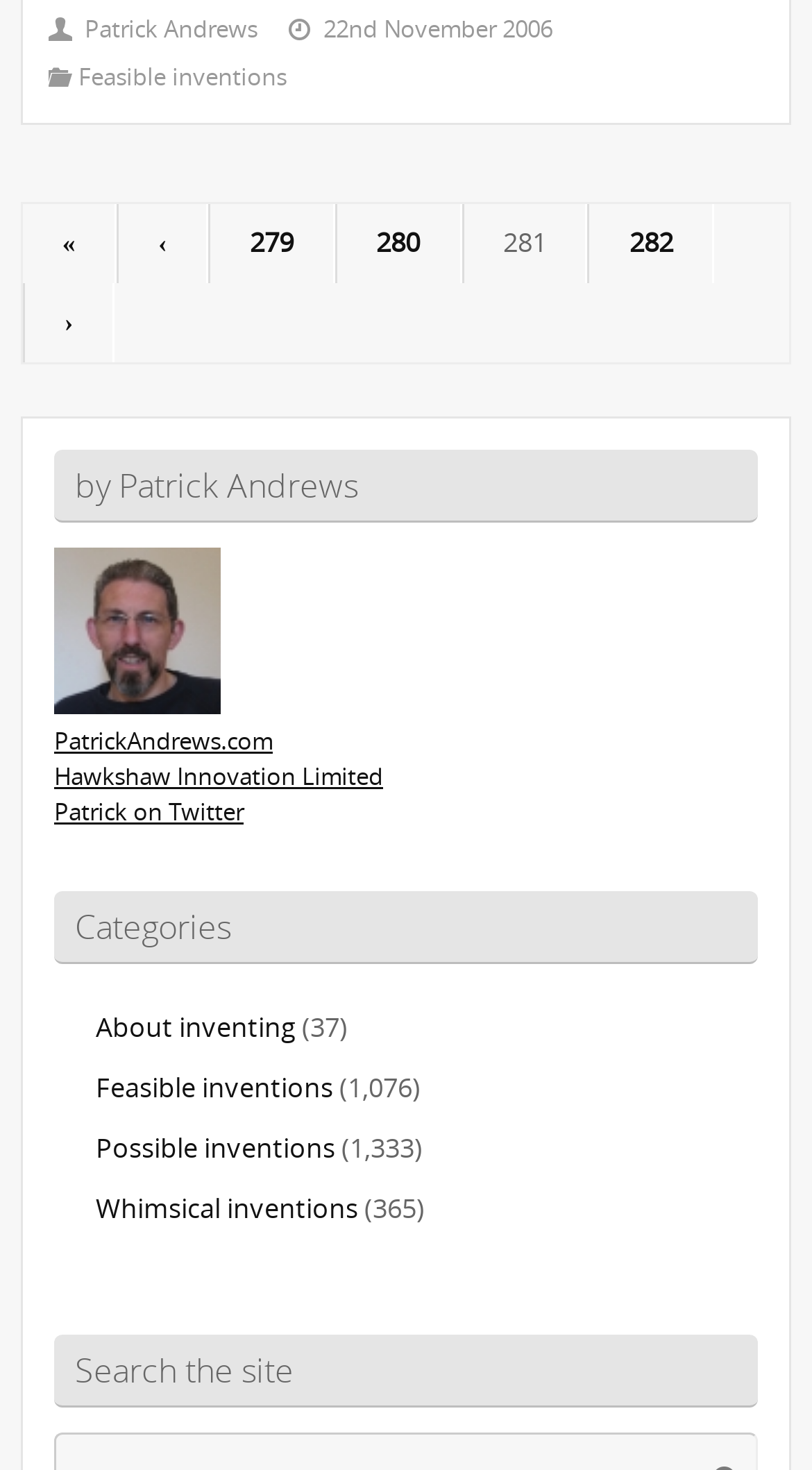Point out the bounding box coordinates of the section to click in order to follow this instruction: "search the site".

[0.067, 0.907, 0.933, 0.957]